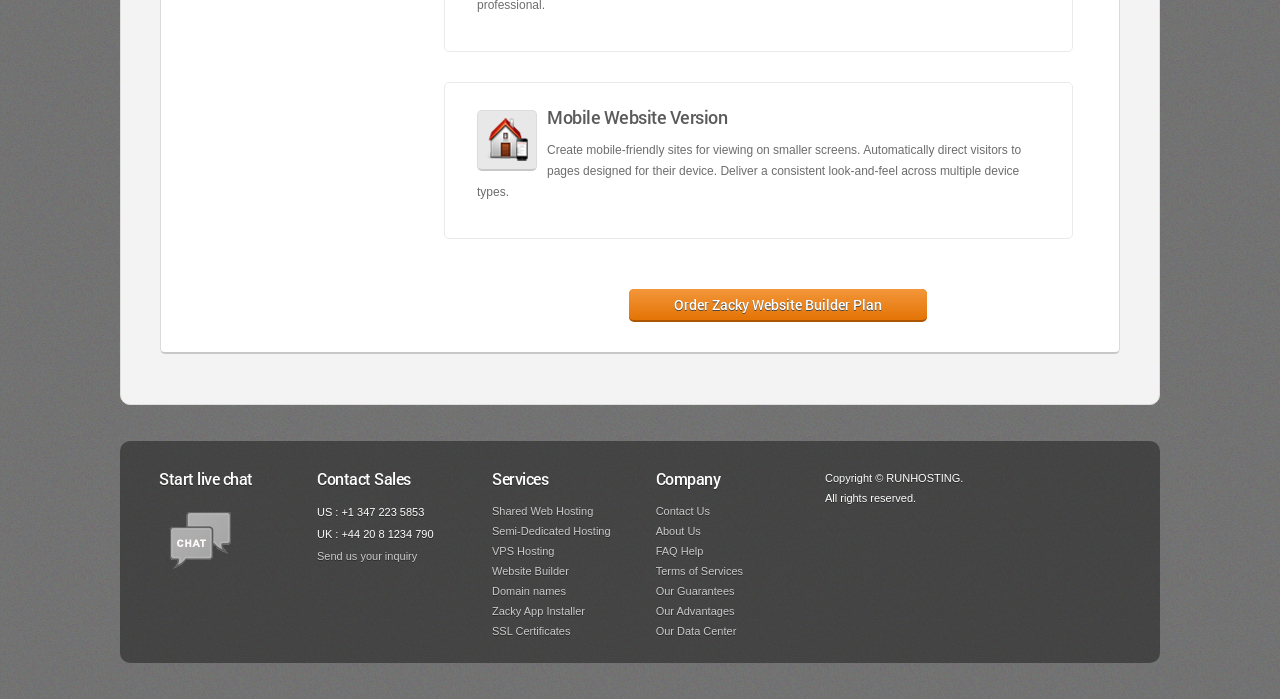What is the purpose of the website builder plan?
Please look at the screenshot and answer using one word or phrase.

Create mobile-friendly sites